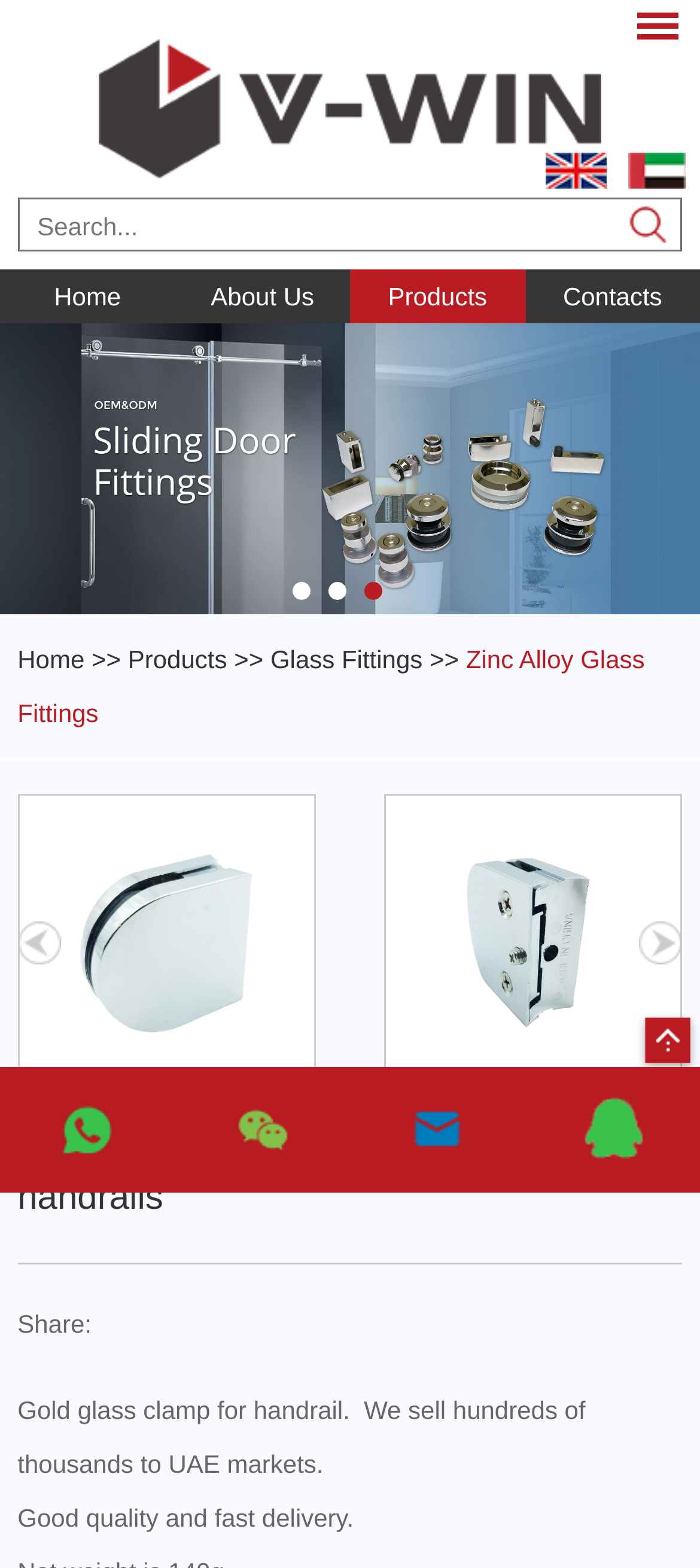Produce a meticulous description of the webpage.

This webpage appears to be a product page for a gold glass clamp for handrails. At the top left, there is a logo of "V-Win Hardware Producdts Factory" which is also a link. Next to it, there are three empty links. Below the logo, there is a search bar with a submit button. 

The main navigation menu is located below the search bar, with links to "Home", "About Us", "Products", and "Contacts". 

Below the navigation menu, there is a prominent link to "Glass Fittings" with a corresponding image below it. The image takes up the full width of the page. 

On the left side of the page, there is a breadcrumb navigation menu with links to "Home", "Products", and "Glass Fittings". 

The main content of the page is located in the center, with a large image of the gold glass clamp on the right and a smaller image on the left. The product title "Hot Sell Gold color Glass Clamp for handrails" is displayed prominently above the images. 

Below the product title, there is a section with two paragraphs of text describing the product. The first paragraph mentions that they sell hundreds of thousands of gold glass clamps to UAE markets, and the second paragraph highlights the good quality and fast delivery of the product. 

At the bottom of the page, there are four empty links with corresponding images, and a final link at the bottom right corner of the page.